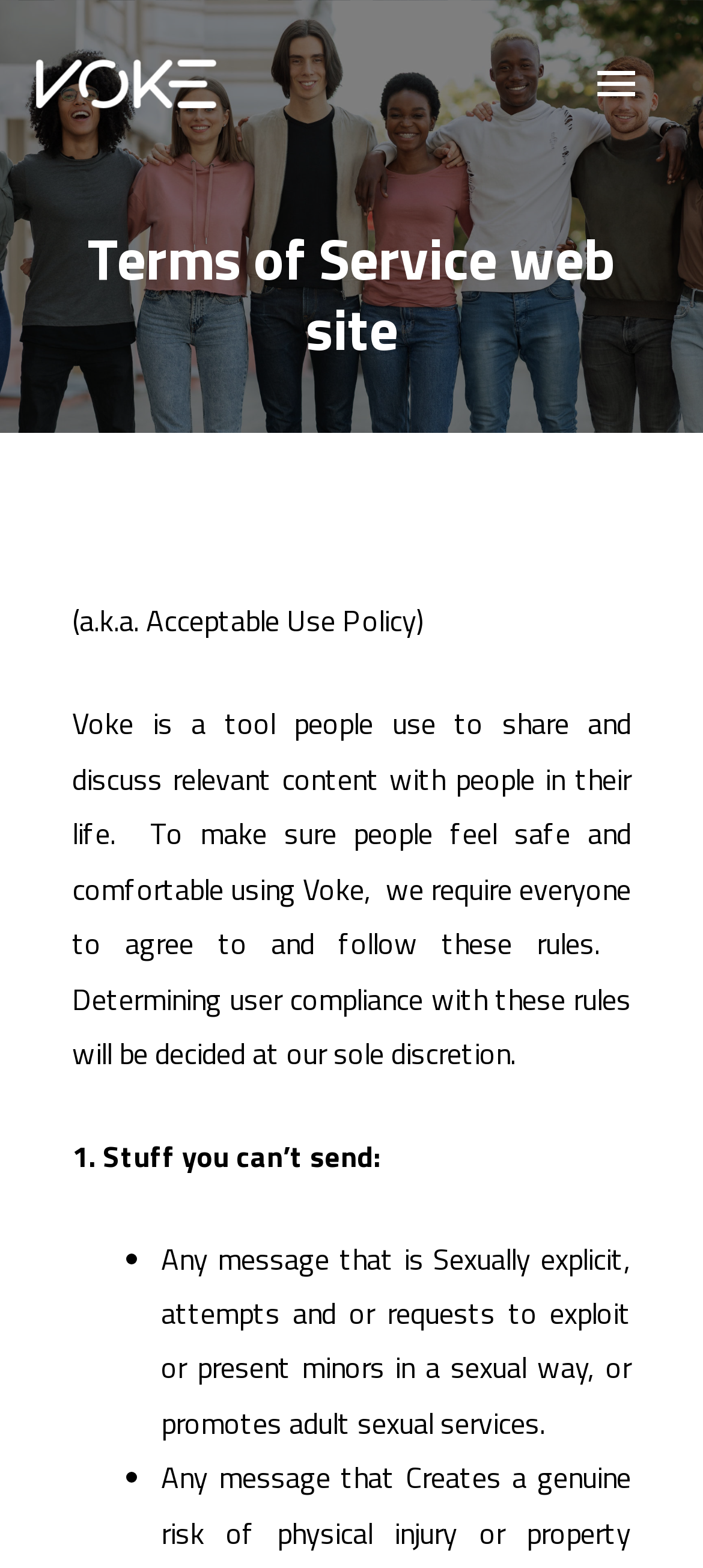Using the webpage screenshot, find the UI element described by alt="christian app voke". Provide the bounding box coordinates in the format (top-left x, top-left y, bottom-right x, bottom-right y), ensuring all values are floating point numbers between 0 and 1.

[0.051, 0.038, 0.308, 0.069]